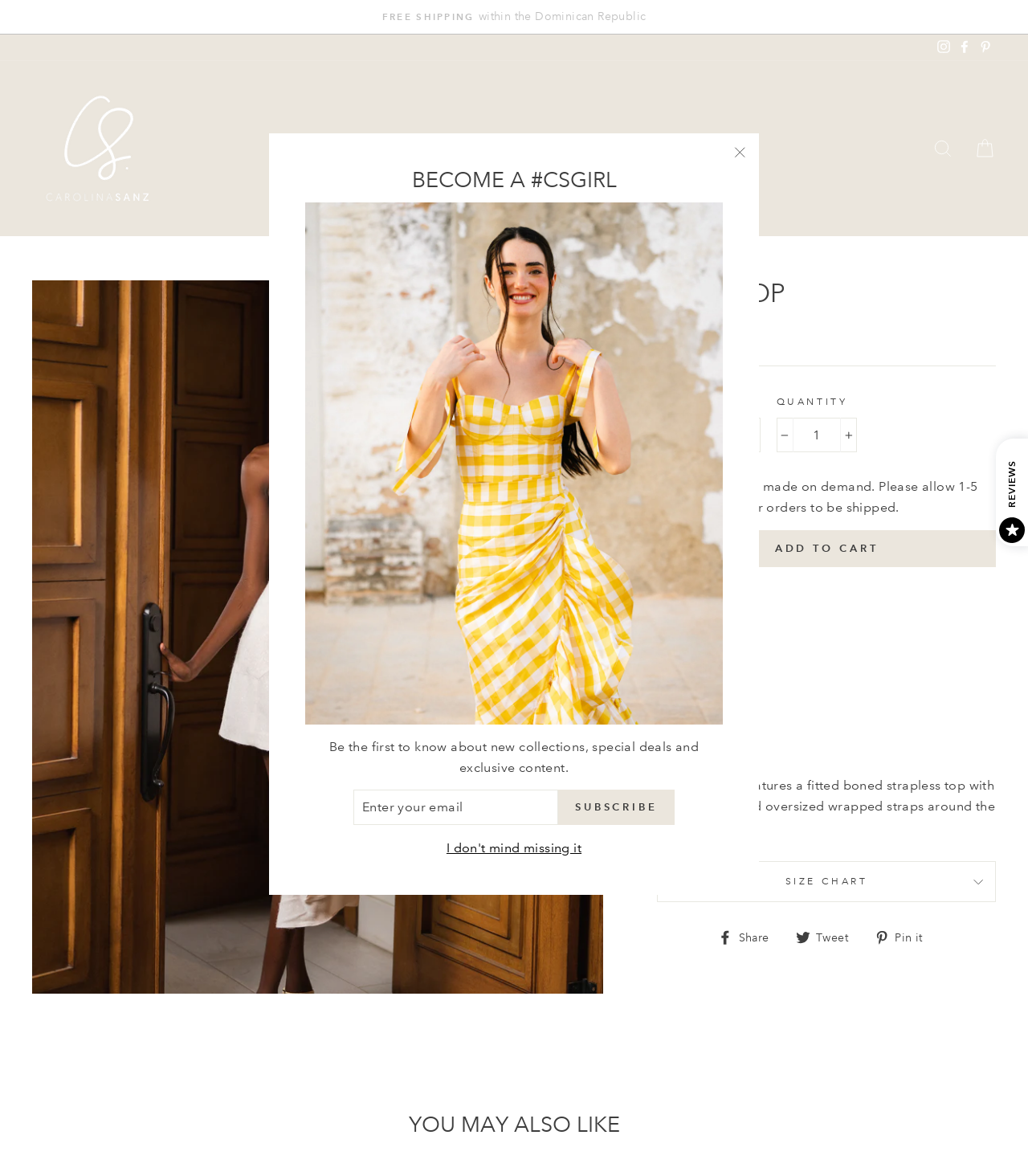What is the name of the top?
Based on the screenshot, provide a one-word or short-phrase response.

MARY TOP